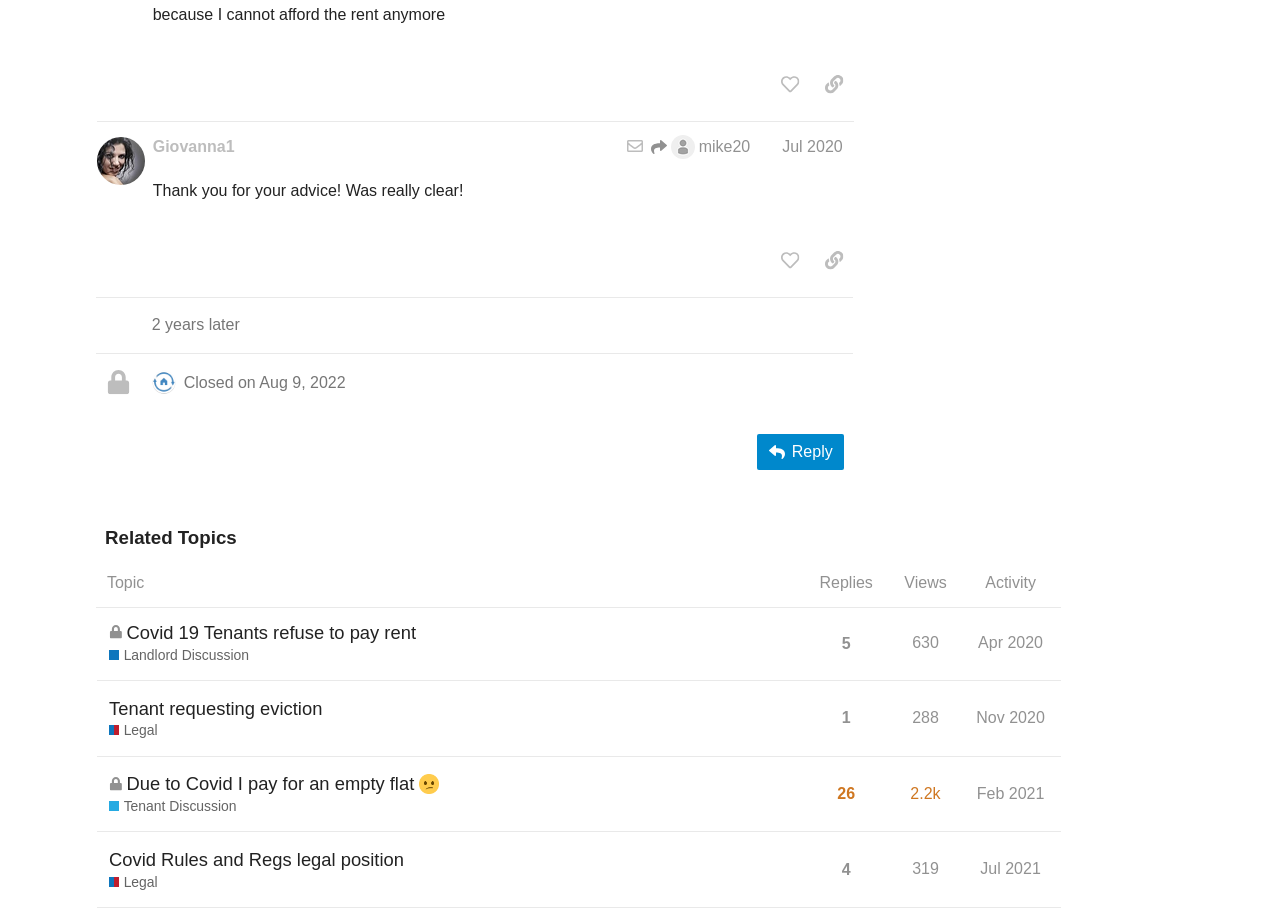Can you pinpoint the bounding box coordinates for the clickable element required for this instruction: "View related topic Covid 19 Tenants refuse to pay rent Landlord Discussion"? The coordinates should be four float numbers between 0 and 1, i.e., [left, top, right, bottom].

[0.075, 0.678, 0.829, 0.744]